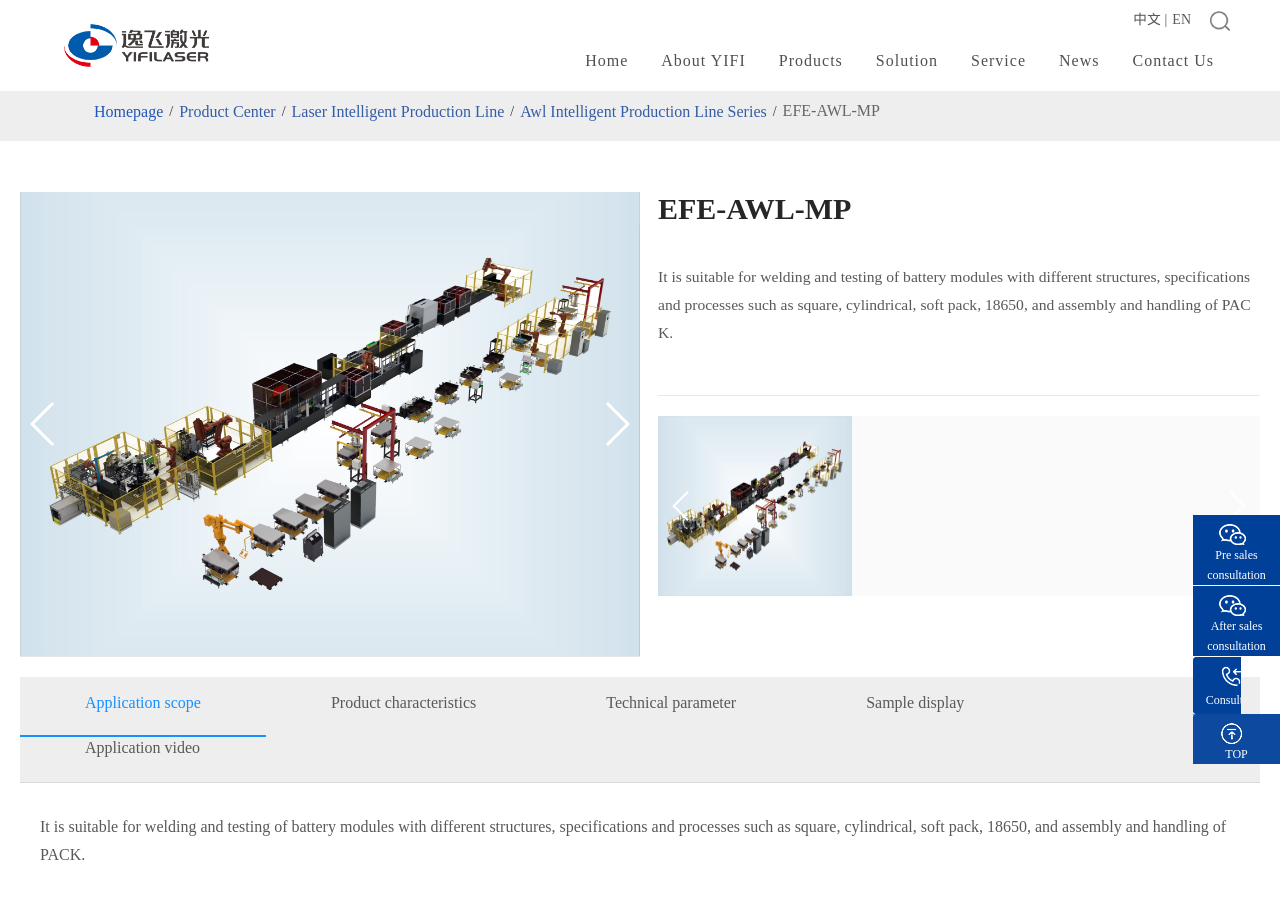Please locate the bounding box coordinates for the element that should be clicked to achieve the following instruction: "Click the 'permalink' link". Ensure the coordinates are given as four float numbers between 0 and 1, i.e., [left, top, right, bottom].

None